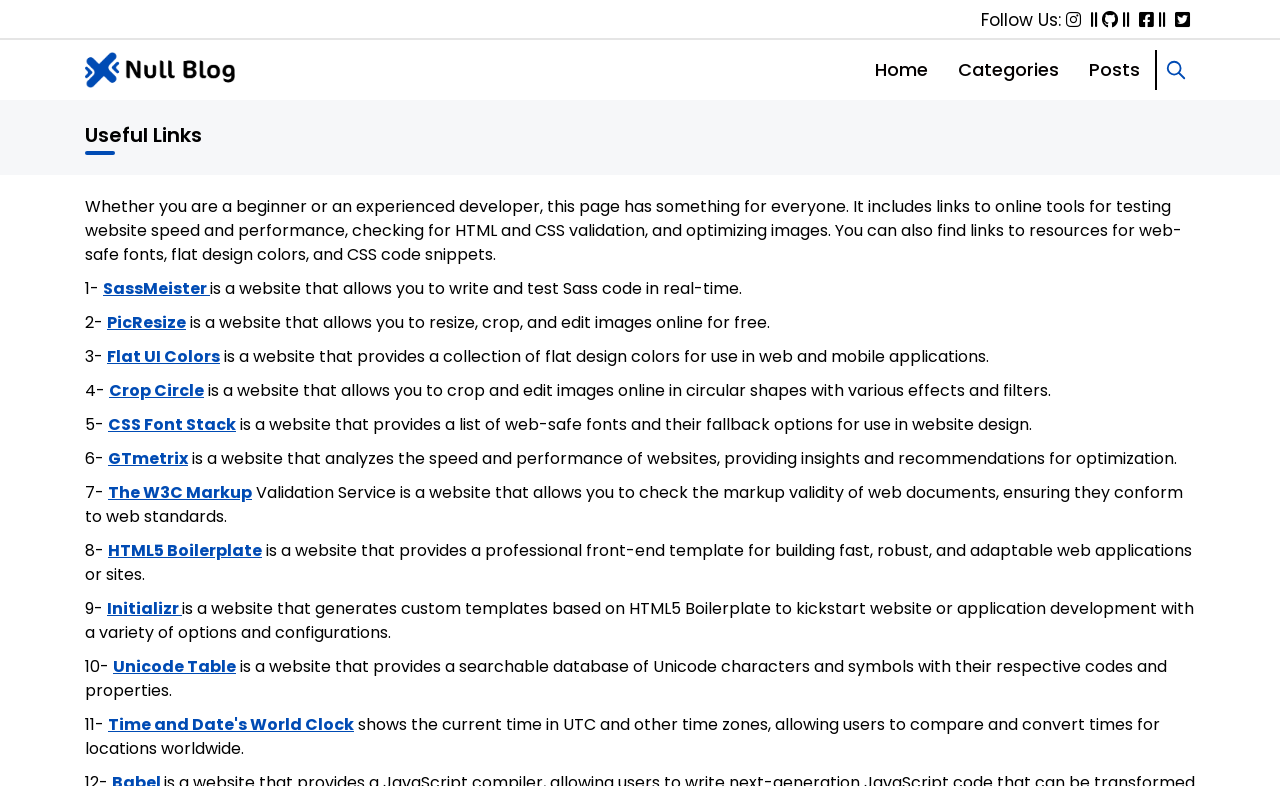Determine the bounding box coordinates for the clickable element to execute this instruction: "Learn more about Unicode Table". Provide the coordinates as four float numbers between 0 and 1, i.e., [left, top, right, bottom].

[0.088, 0.833, 0.184, 0.863]